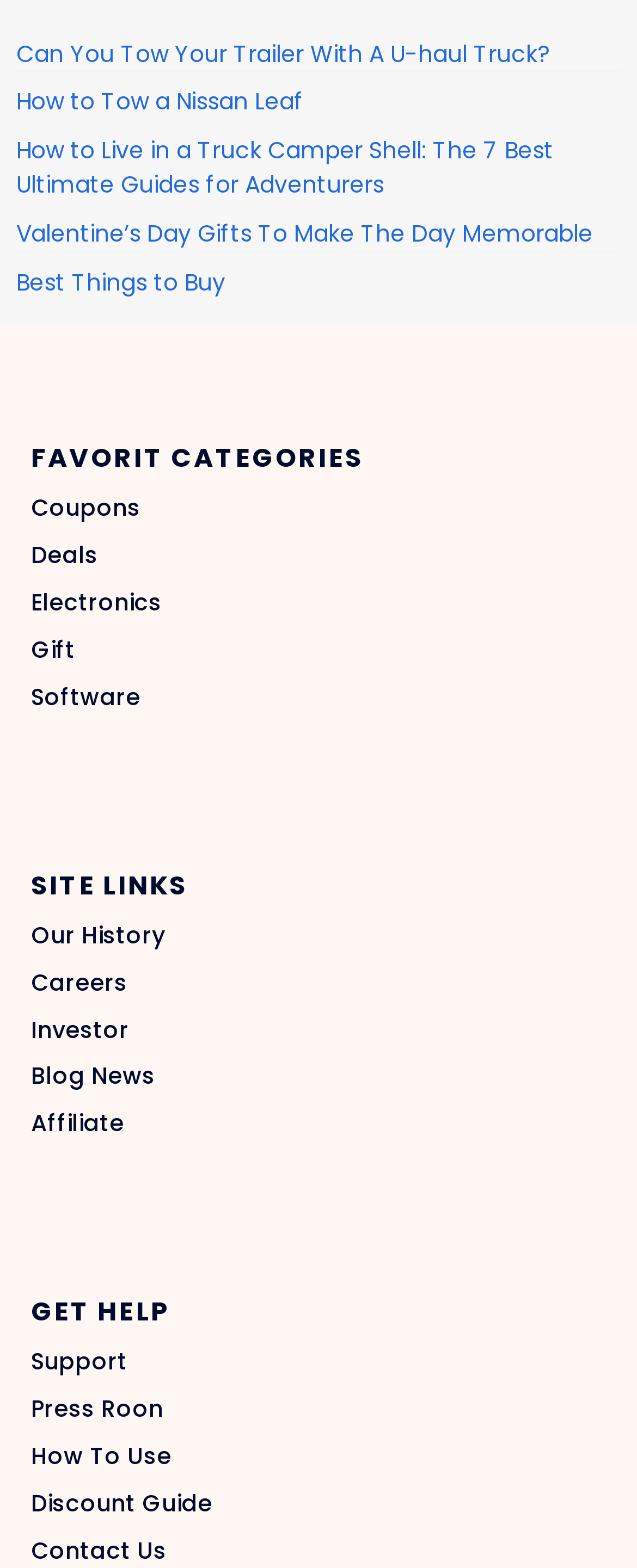Specify the bounding box coordinates of the area to click in order to follow the given instruction: "Check the office hours."

None